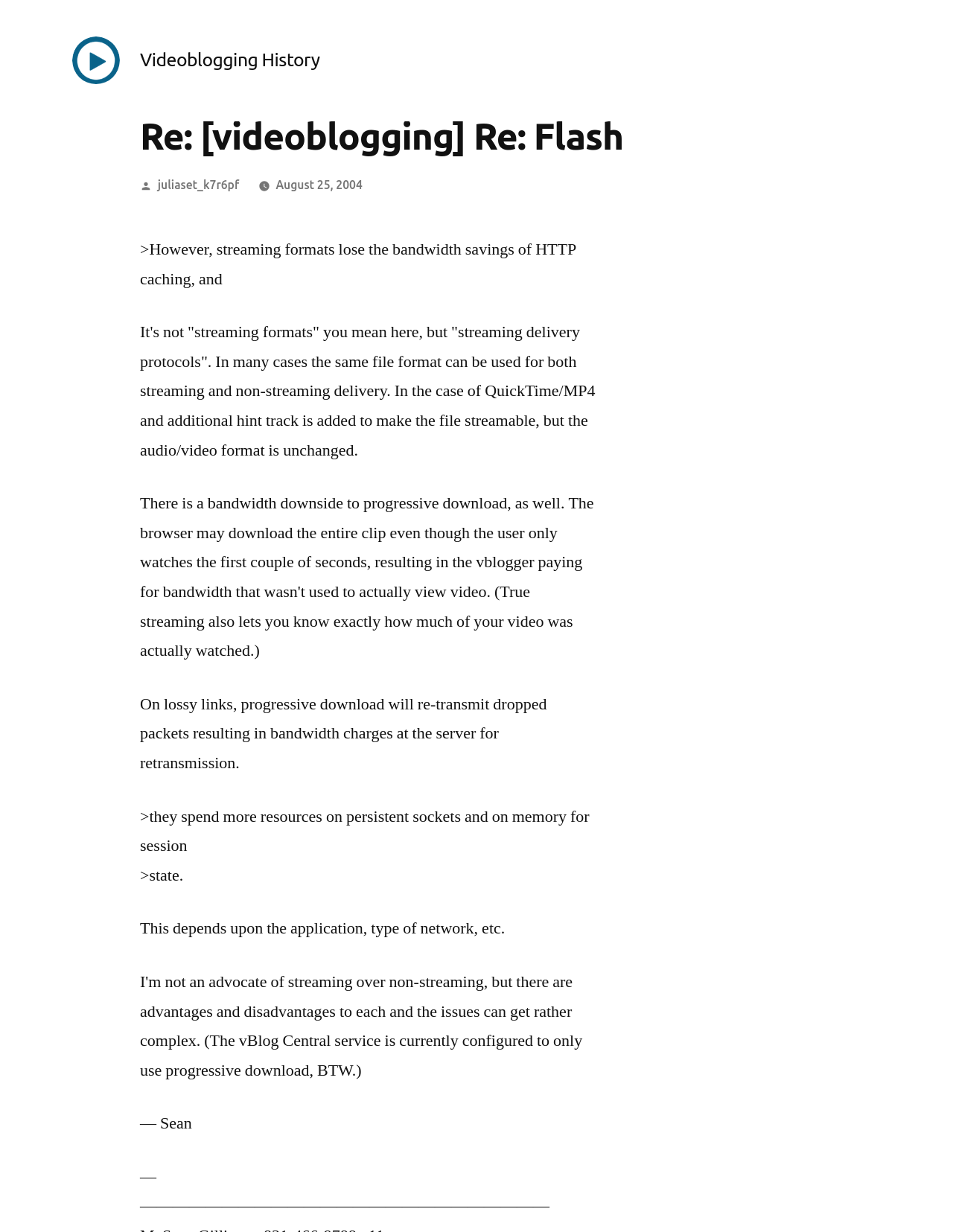Answer the question with a single word or phrase: 
What is the main concern about streaming formats?

Bandwidth savings